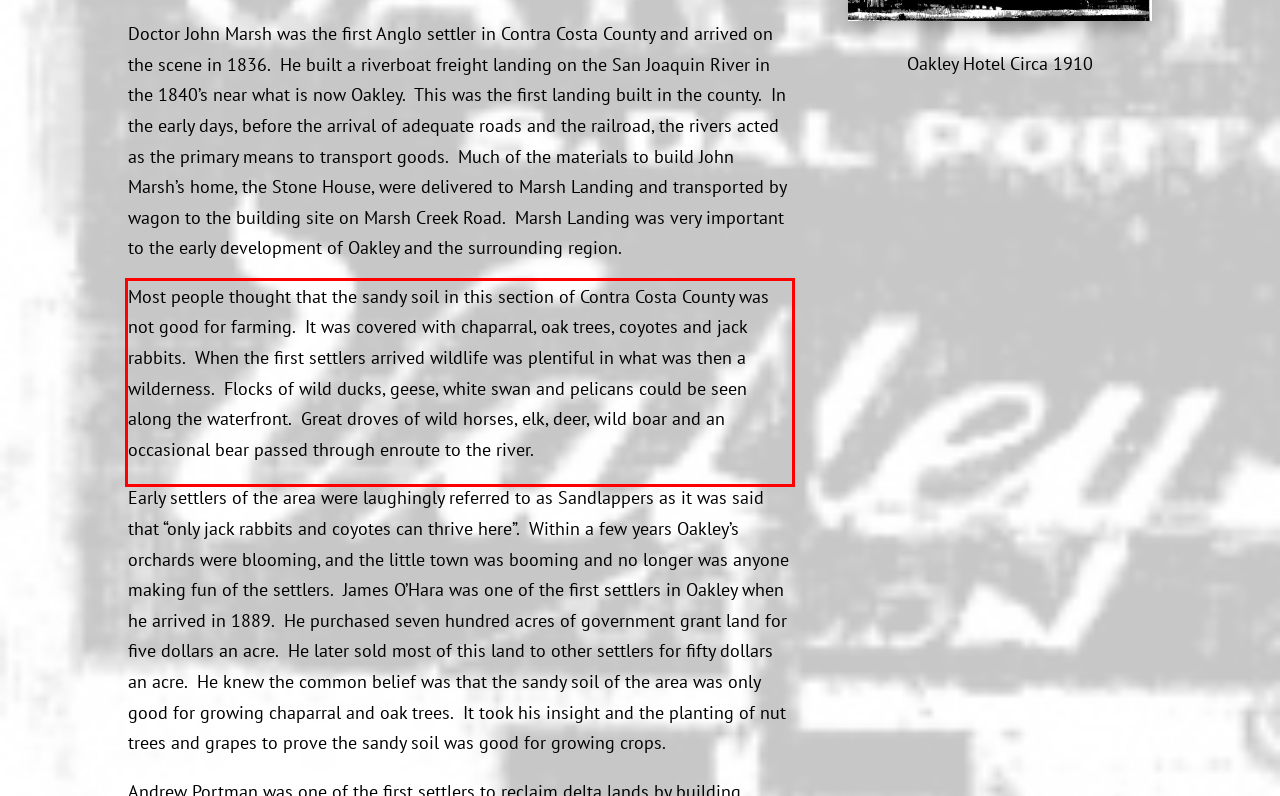Observe the screenshot of the webpage that includes a red rectangle bounding box. Conduct OCR on the content inside this red bounding box and generate the text.

Most people thought that the sandy soil in this section of Contra Costa County was not good for farming. It was covered with chaparral, oak trees, coyotes and jack rabbits. When the first settlers arrived wildlife was plentiful in what was then a wilderness. Flocks of wild ducks, geese, white swan and pelicans could be seen along the waterfront. Great droves of wild horses, elk, deer, wild boar and an occasional bear passed through enroute to the river.